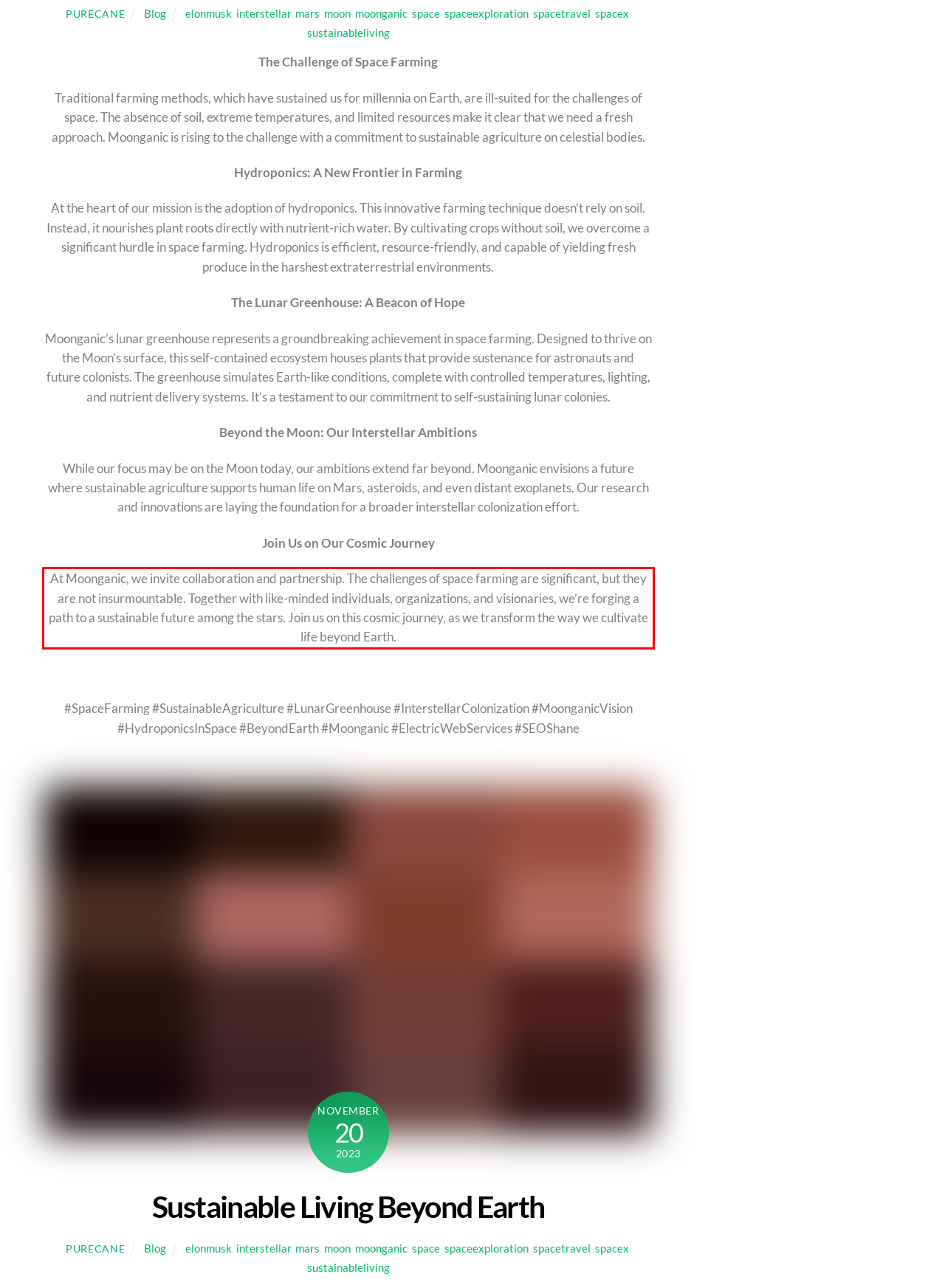You have a screenshot of a webpage with a UI element highlighted by a red bounding box. Use OCR to obtain the text within this highlighted area.

At Moonganic, we invite collaboration and partnership. The challenges of space farming are significant, but they are not insurmountable. Together with like-minded individuals, organizations, and visionaries, we’re forging a path to a sustainable future among the stars. Join us on this cosmic journey, as we transform the way we cultivate life beyond Earth.